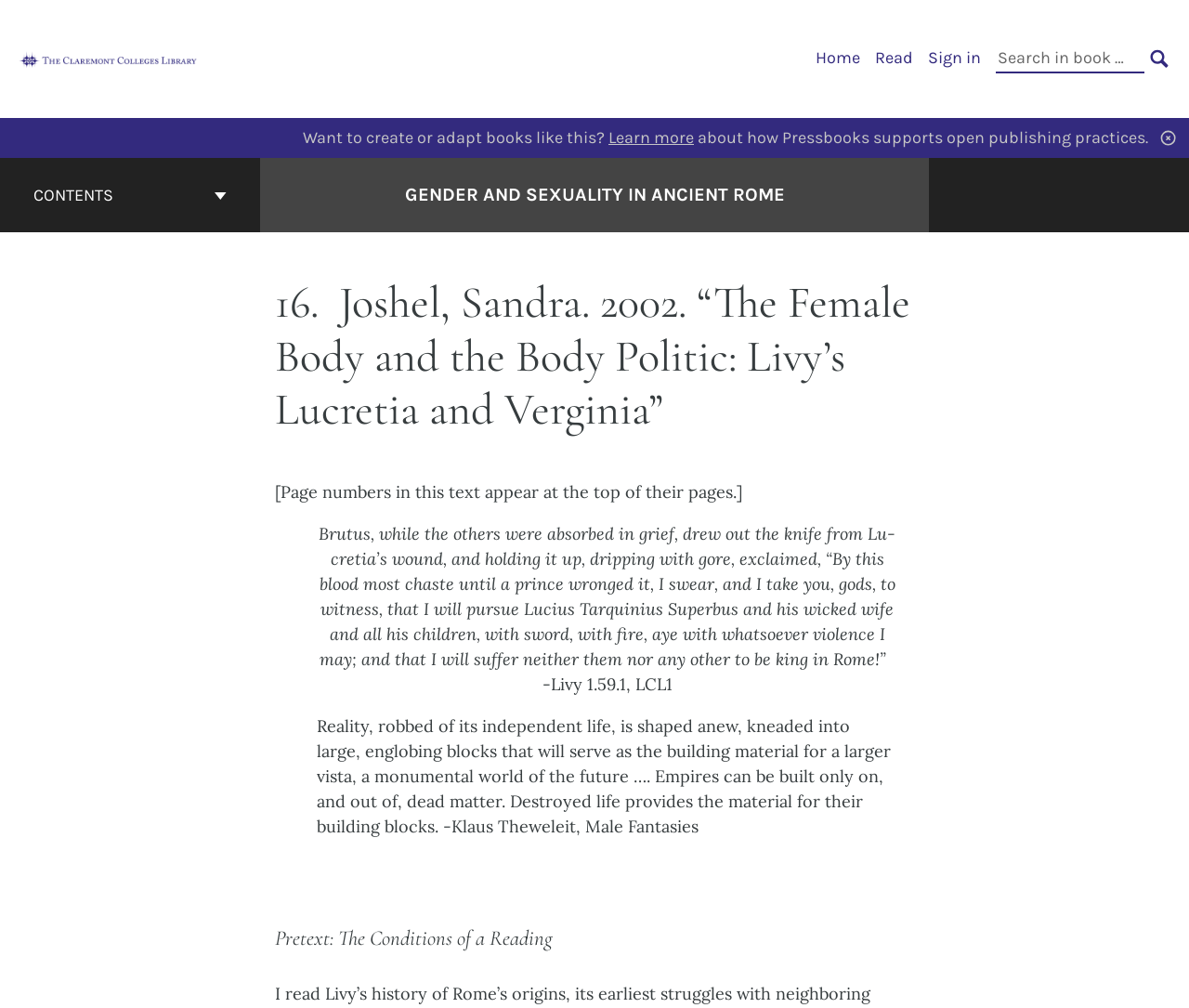Please provide the bounding box coordinates for the element that needs to be clicked to perform the following instruction: "Sign in". The coordinates should be given as four float numbers between 0 and 1, i.e., [left, top, right, bottom].

[0.78, 0.047, 0.825, 0.067]